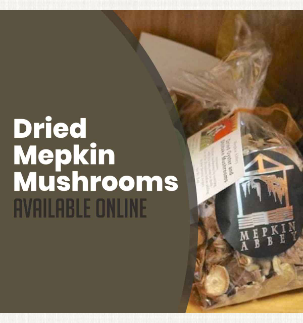Using the elements shown in the image, answer the question comprehensively: What type of consumers may be interested in this product?

The image suggests that the product is an enticing option for culinary enthusiasts or anyone looking to explore gourmet ingredients, implying that the dried mushrooms may be used in cooking and are suitable for individuals who appreciate unique and flavorful additions to their dishes.